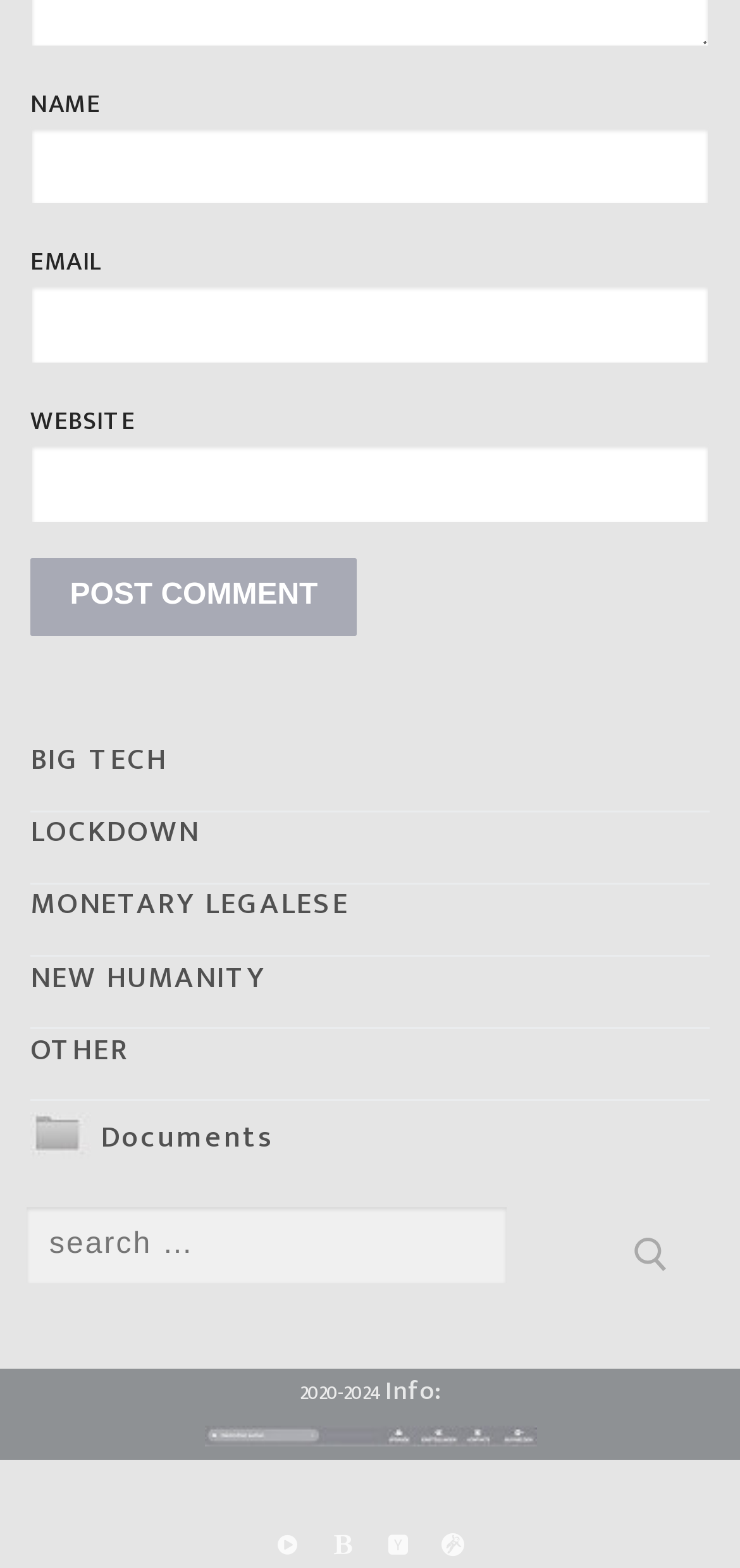How many social media links are there at the bottom?
Make sure to answer the question with a detailed and comprehensive explanation.

I counted the number of social media links at the bottom of the webpage, and there are four of them, corresponding to 'Rumble', 'BitChute', 'Yandex', and 'Odysee'.